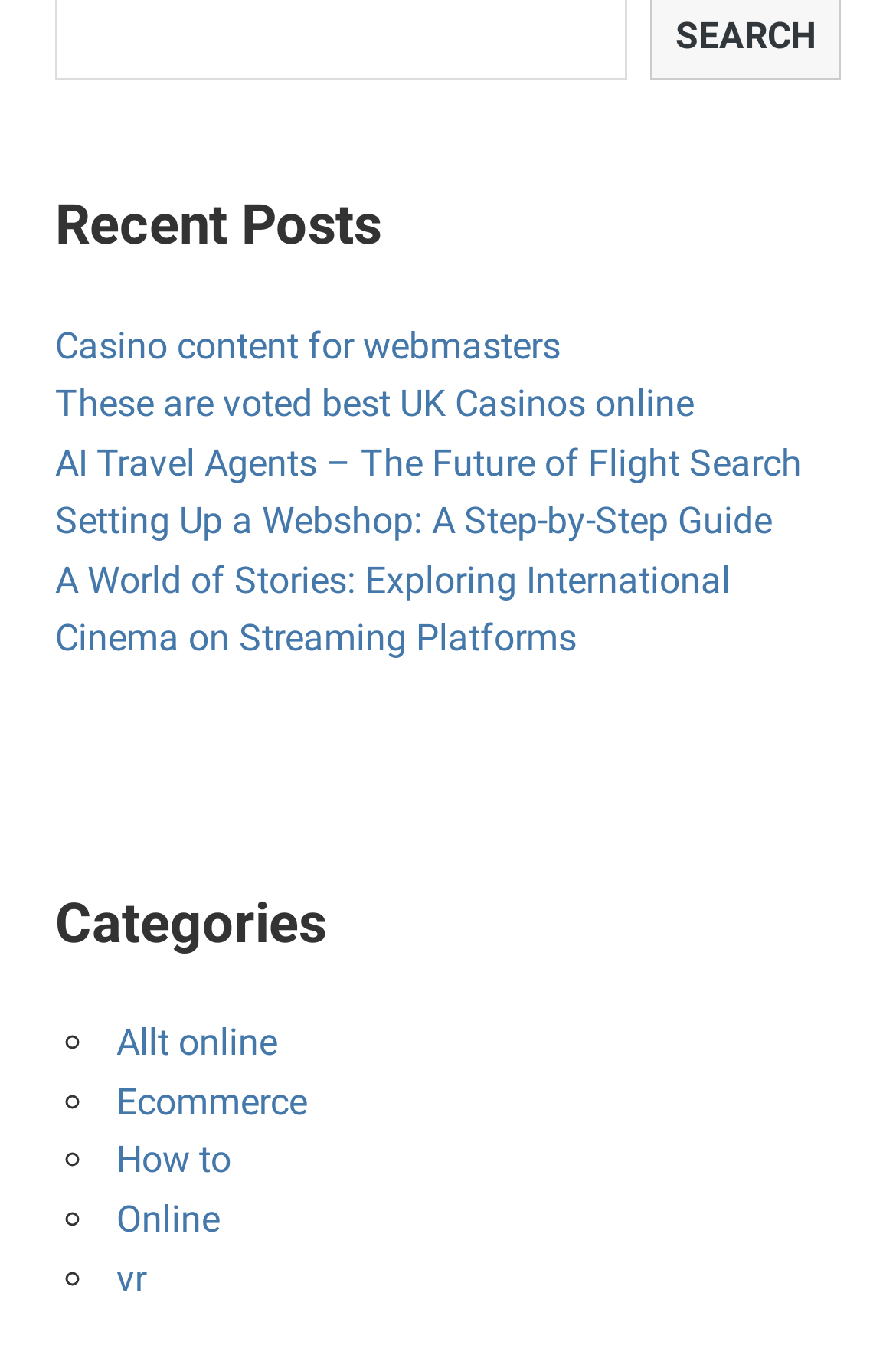Identify the bounding box coordinates of the clickable region necessary to fulfill the following instruction: "Read about casino content for webmasters". The bounding box coordinates should be four float numbers between 0 and 1, i.e., [left, top, right, bottom].

[0.062, 0.238, 0.626, 0.271]